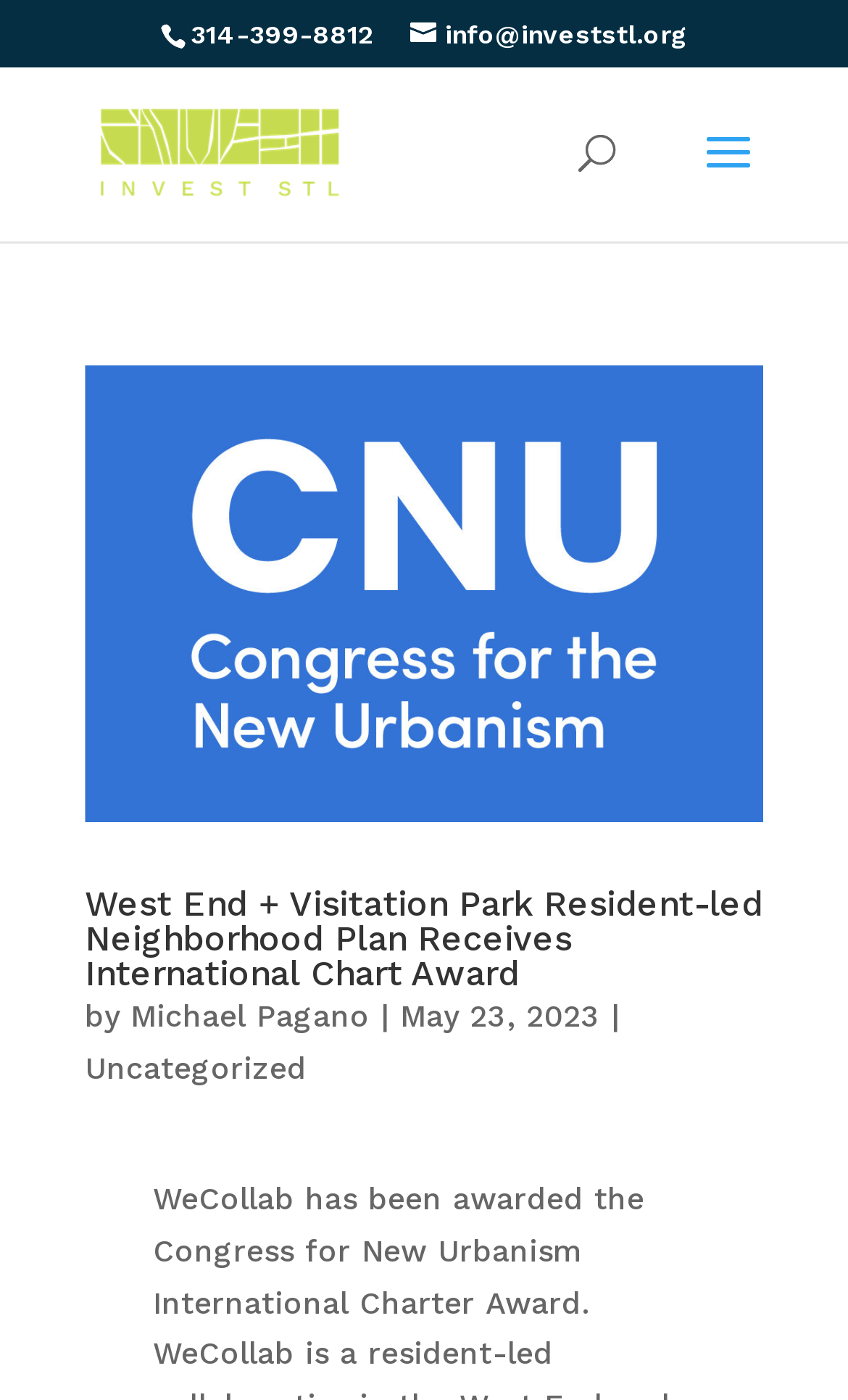Utilize the details in the image to give a detailed response to the question: What is the category of the latest article?

I found the category of the latest article by looking at the link element with the bounding box coordinates [0.1, 0.751, 0.362, 0.776], which contains the text 'Uncategorized'.